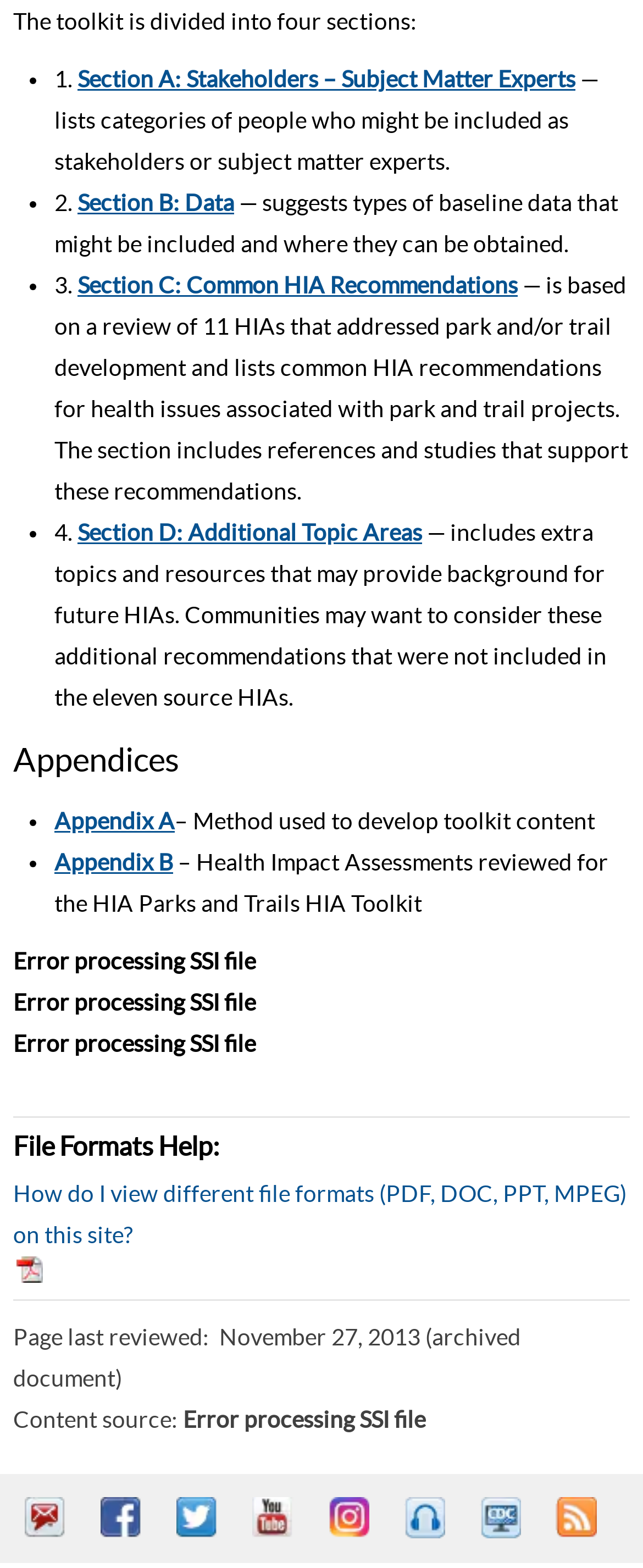Identify the bounding box coordinates of the element that should be clicked to fulfill this task: "View Section A: Stakeholders – Subject Matter Experts". The coordinates should be provided as four float numbers between 0 and 1, i.e., [left, top, right, bottom].

[0.121, 0.042, 0.895, 0.059]